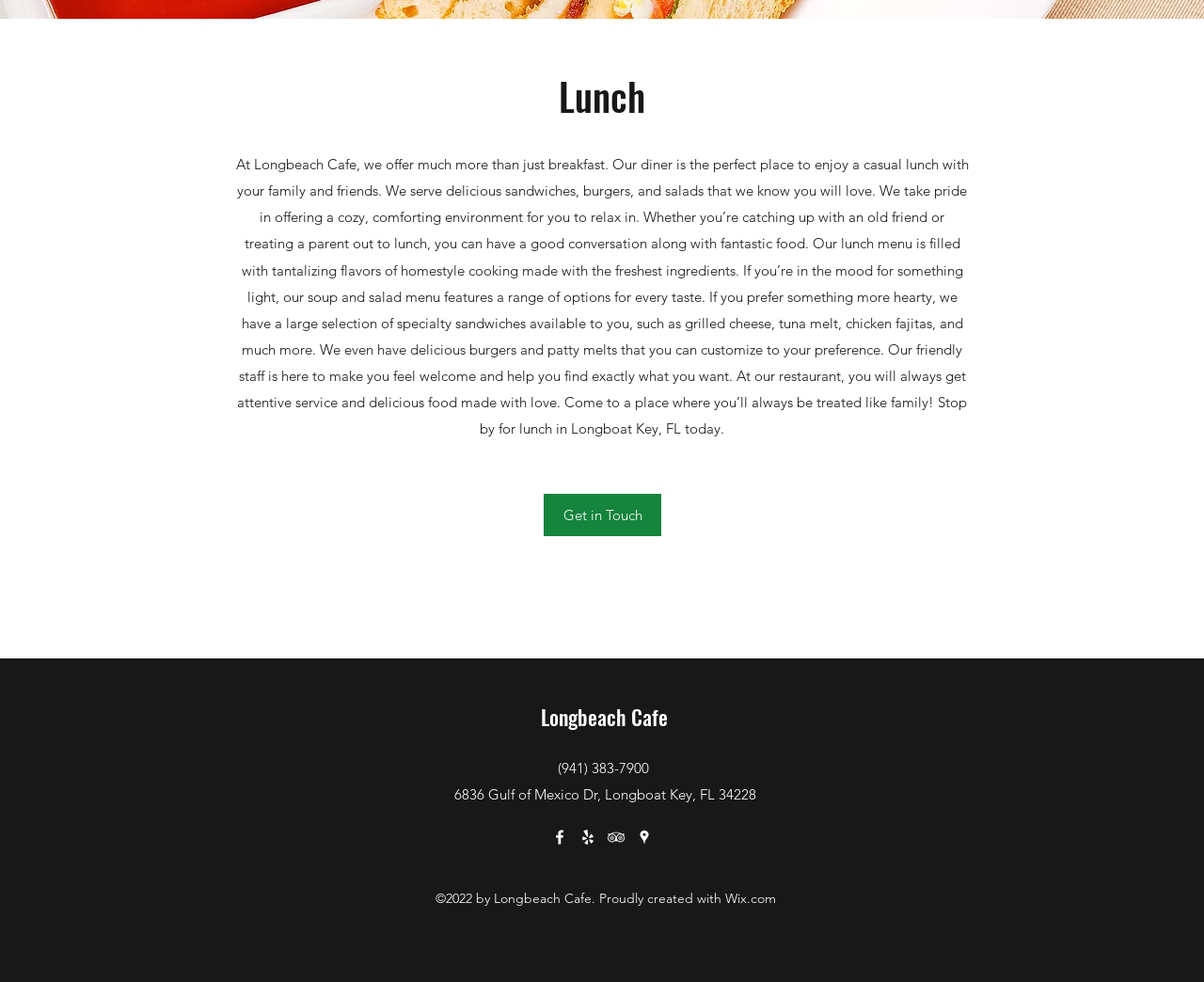Identify and provide the bounding box for the element described by: "Longbeach Cafe".

[0.449, 0.715, 0.554, 0.745]